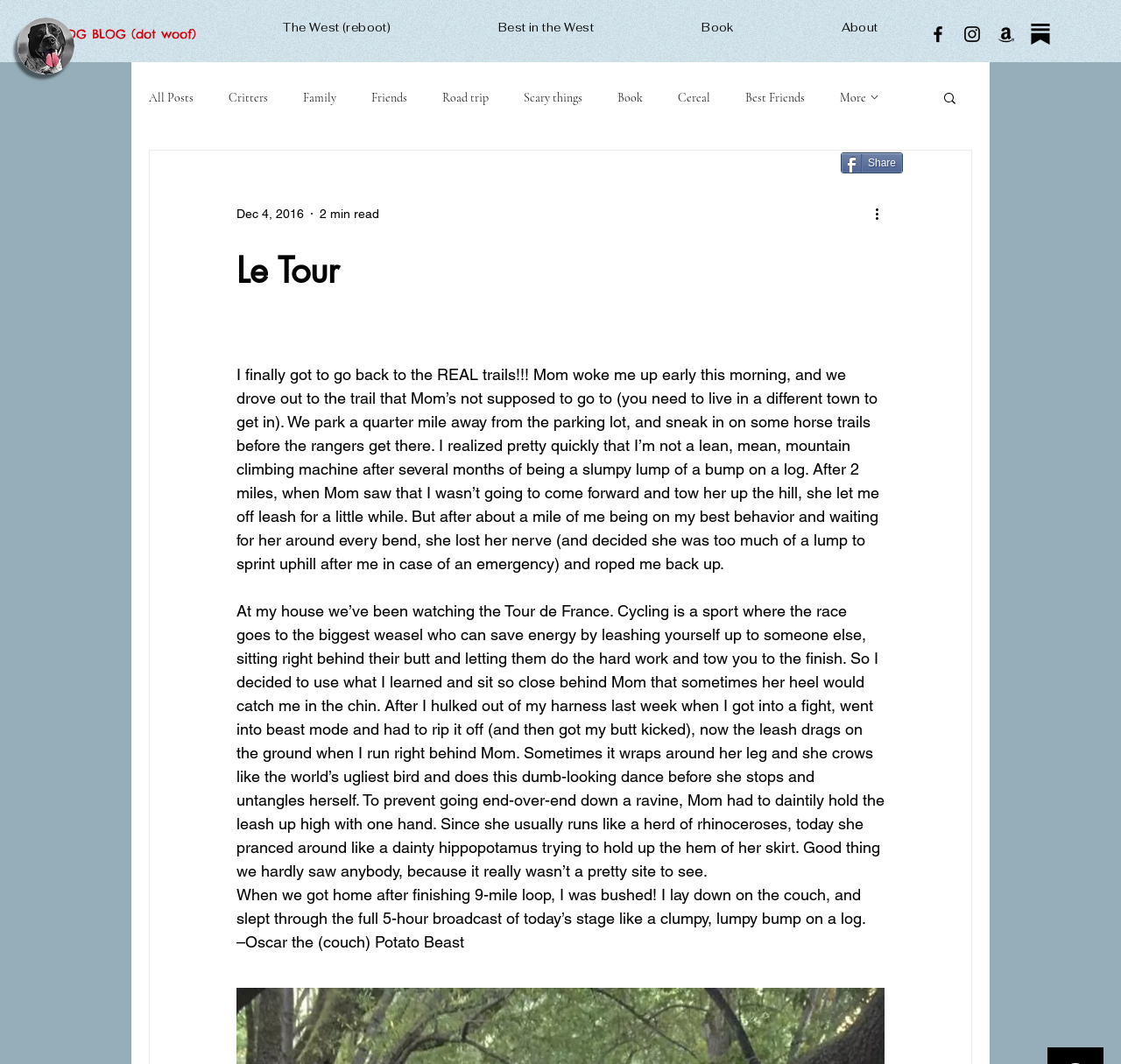What is the name of the blog?
Please utilize the information in the image to give a detailed response to the question.

I found the answer by looking at the link element with the text 'DOG BLOG (dot woof)' which is located at the top left of the webpage, indicating that it is the title of the blog.